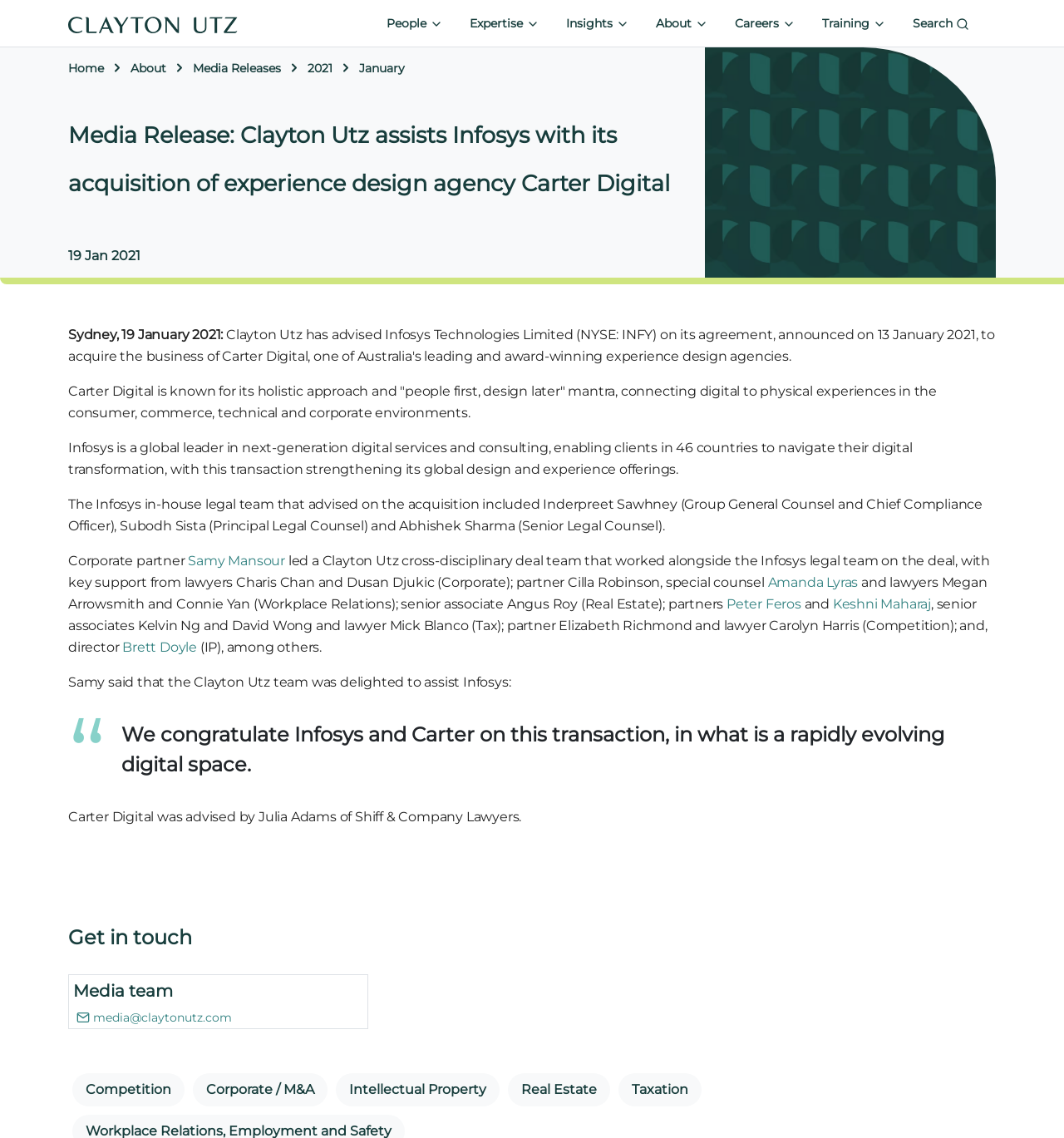Determine the primary headline of the webpage.

Media Release: Clayton Utz assists Infosys with its acquisition of experience design agency Carter Digital